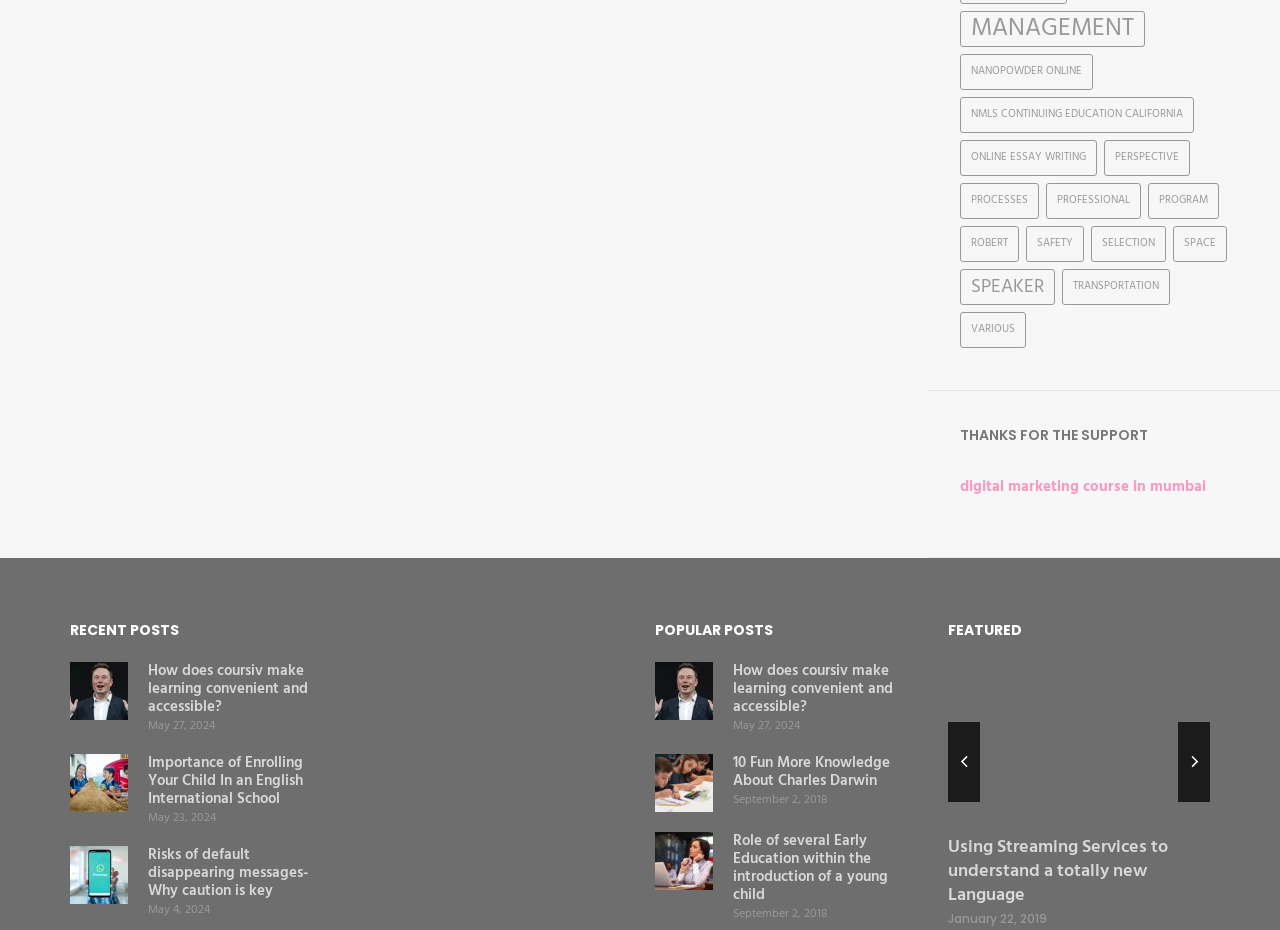Reply to the question with a brief word or phrase: How many recent posts are listed?

3